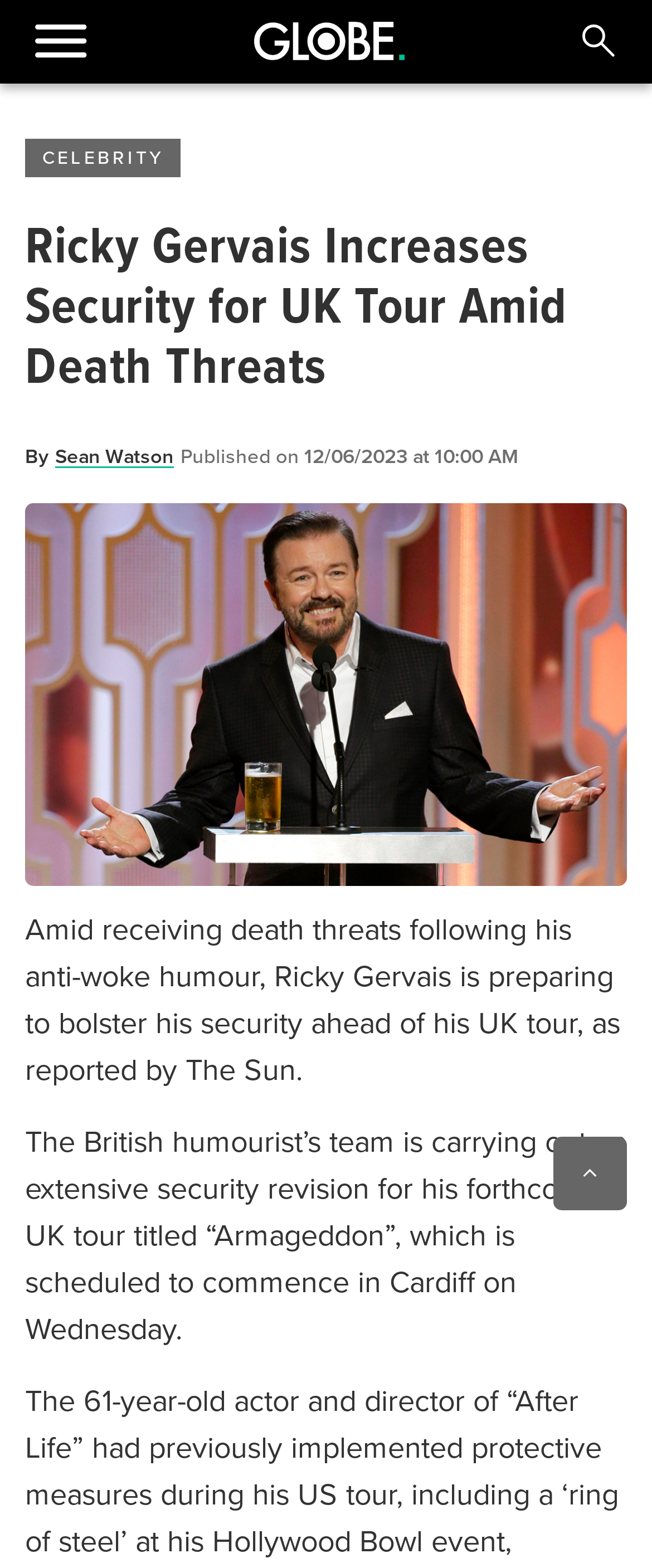Given the description 谜语, predict the bounding box coordinates of the UI element. Ensure the coordinates are in the format (top-left x, top-left y, bottom-right x, bottom-right y) and all values are between 0 and 1.

None